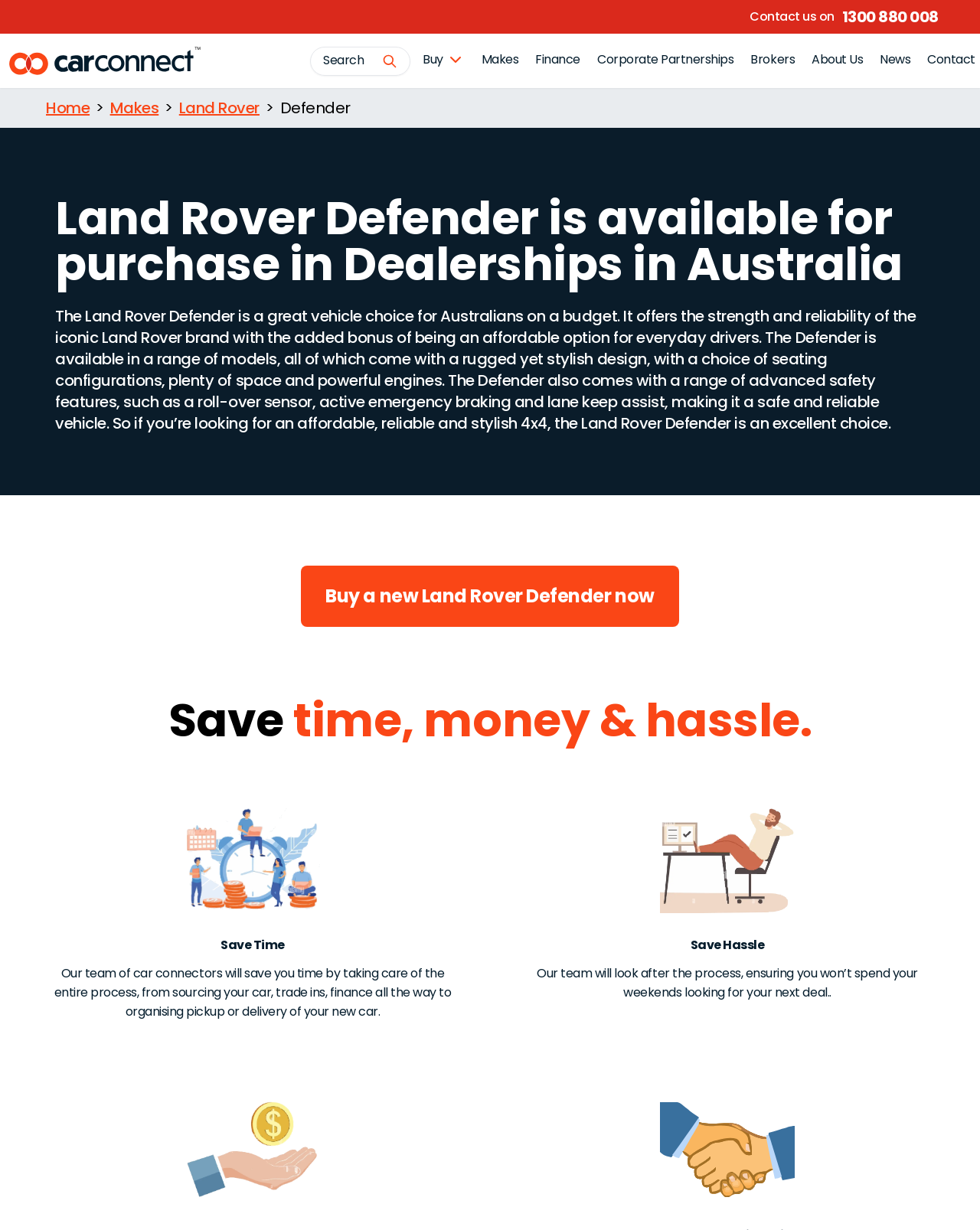Using details from the image, please answer the following question comprehensively:
What is the purpose of the car connector team?

I found the purpose of the car connector team by reading the section that says 'Our team of car connectors will save you time by taking care of the entire process, from sourcing your car, trade ins, finance all the way to organising pickup or delivery of your new car.'